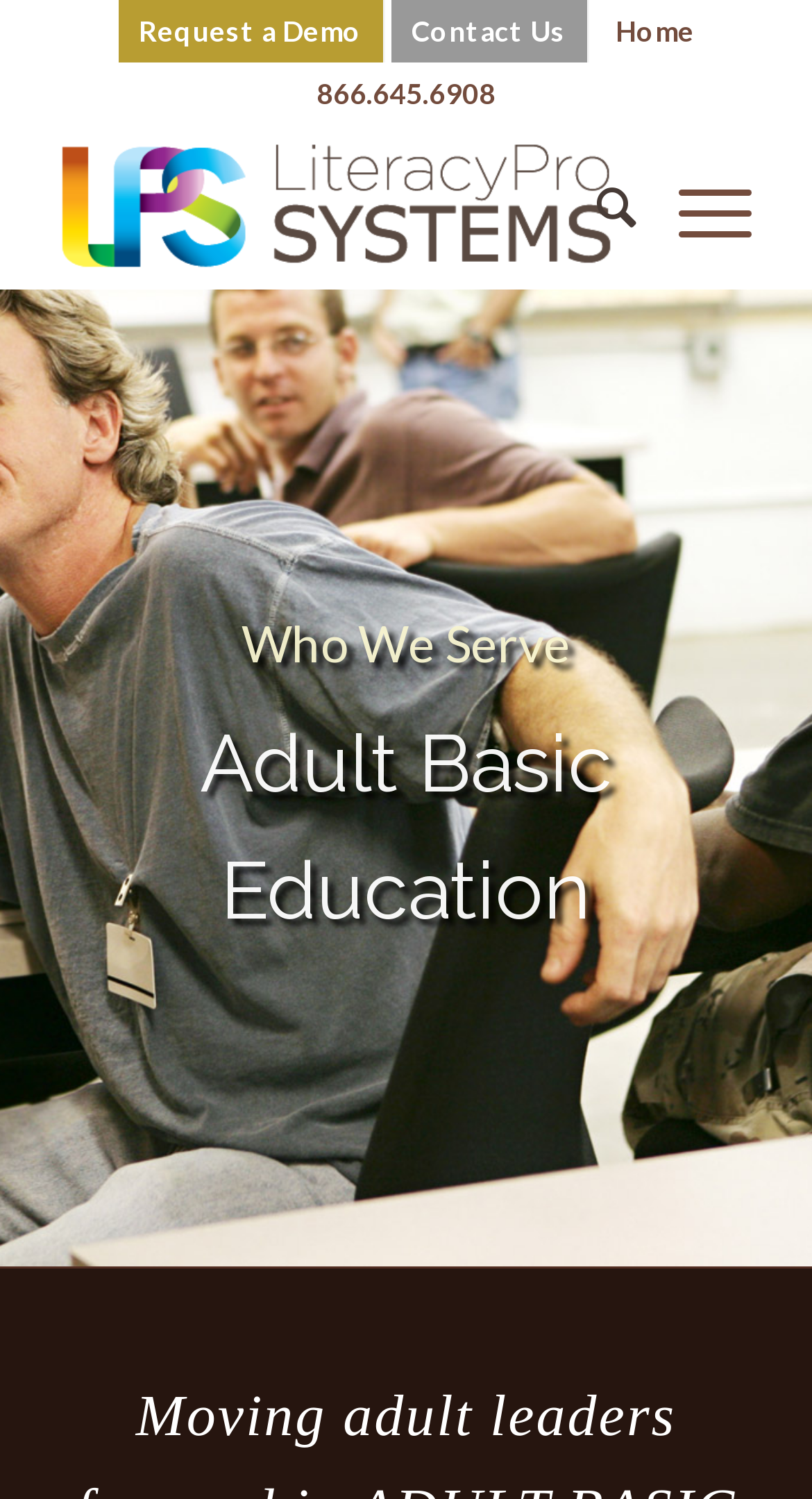What is the phone number to contact?
Answer the question with a thorough and detailed explanation.

I found the phone number by looking at the link element with the text '866.645.6908' which is located at the top of the page.